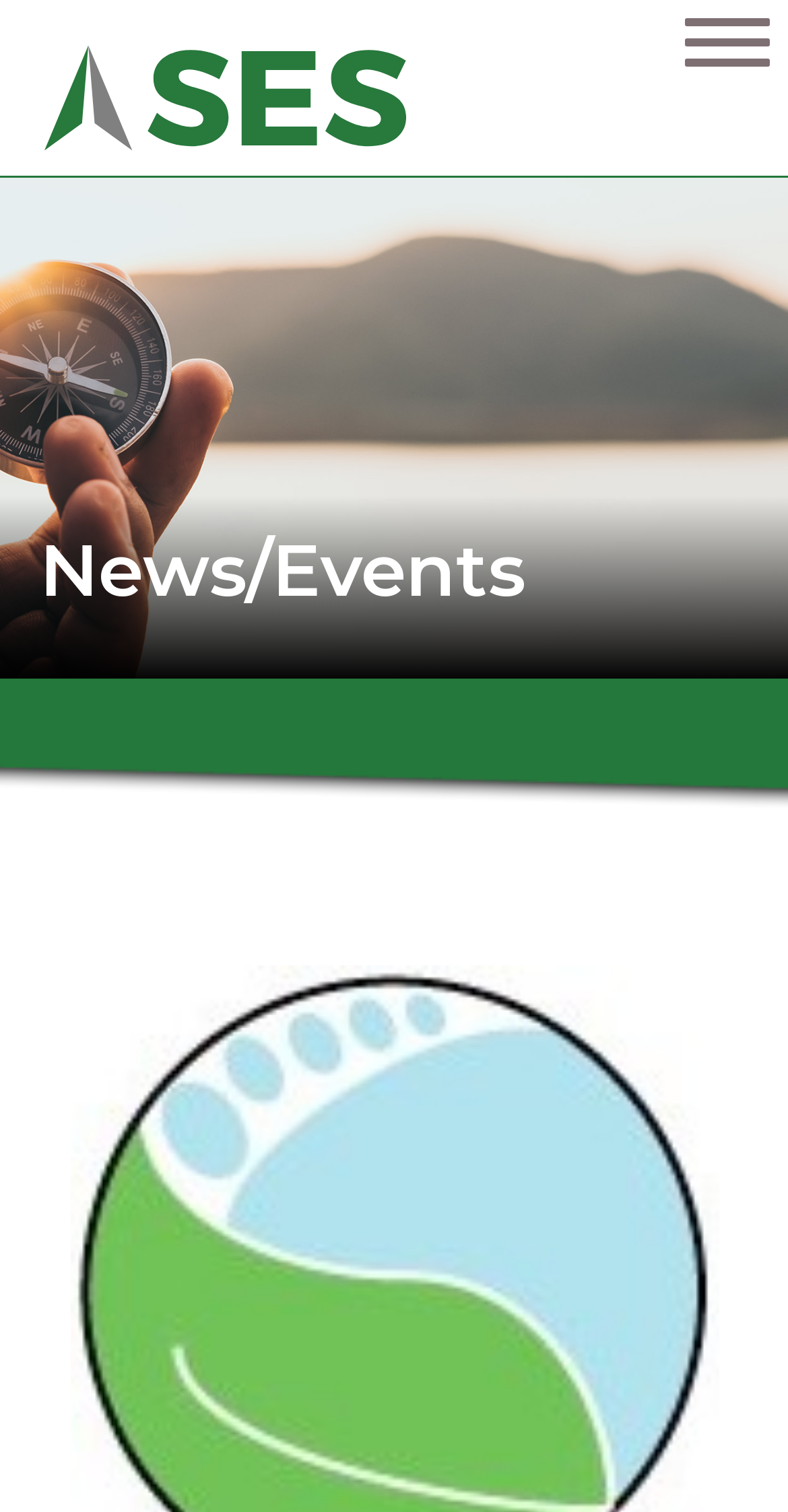Please locate the bounding box coordinates of the element that should be clicked to achieve the given instruction: "Contact us".

[0.0, 0.482, 1.0, 0.554]